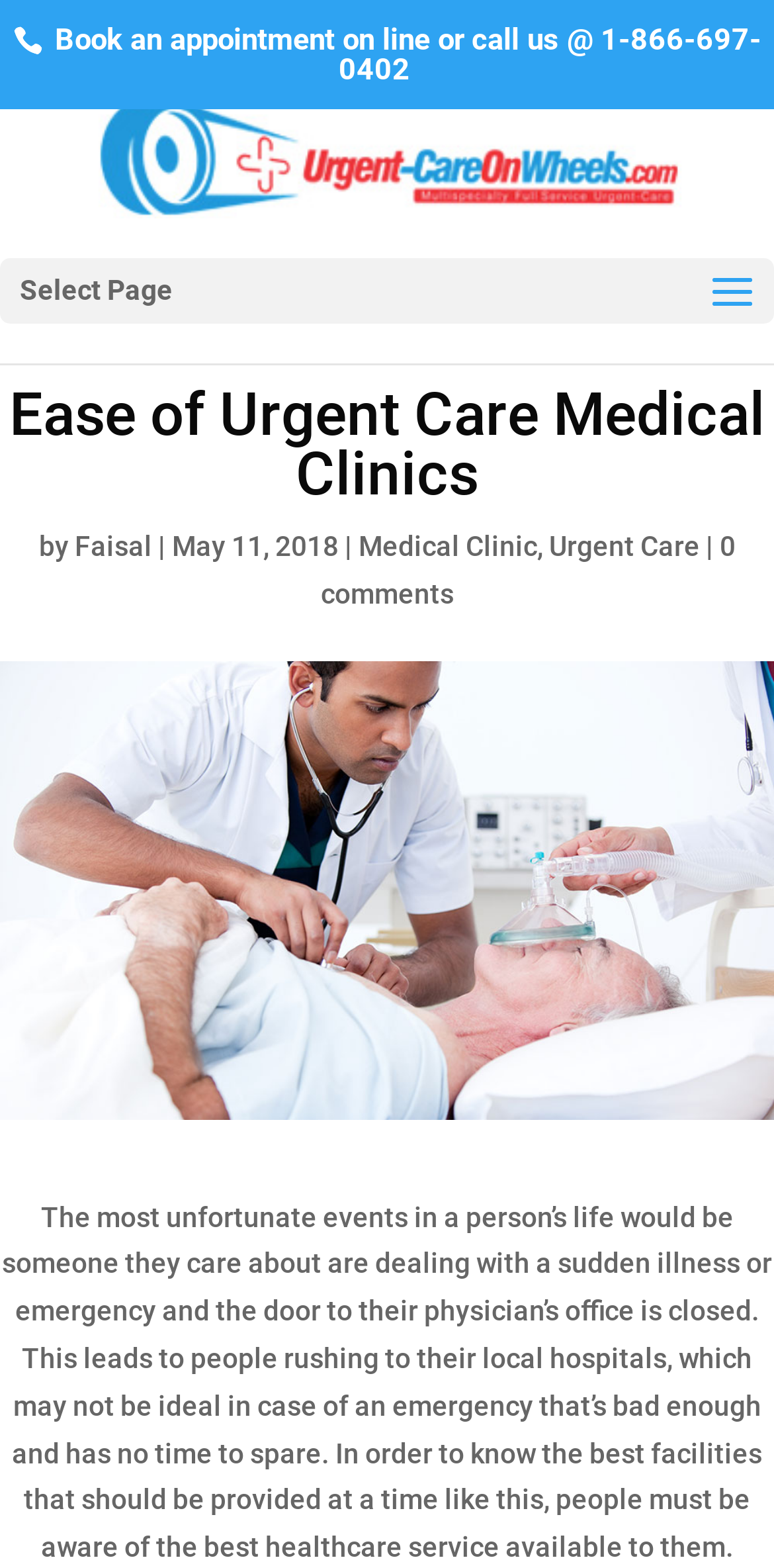Identify and provide the main heading of the webpage.

Ease of Urgent Care Medical Clinics